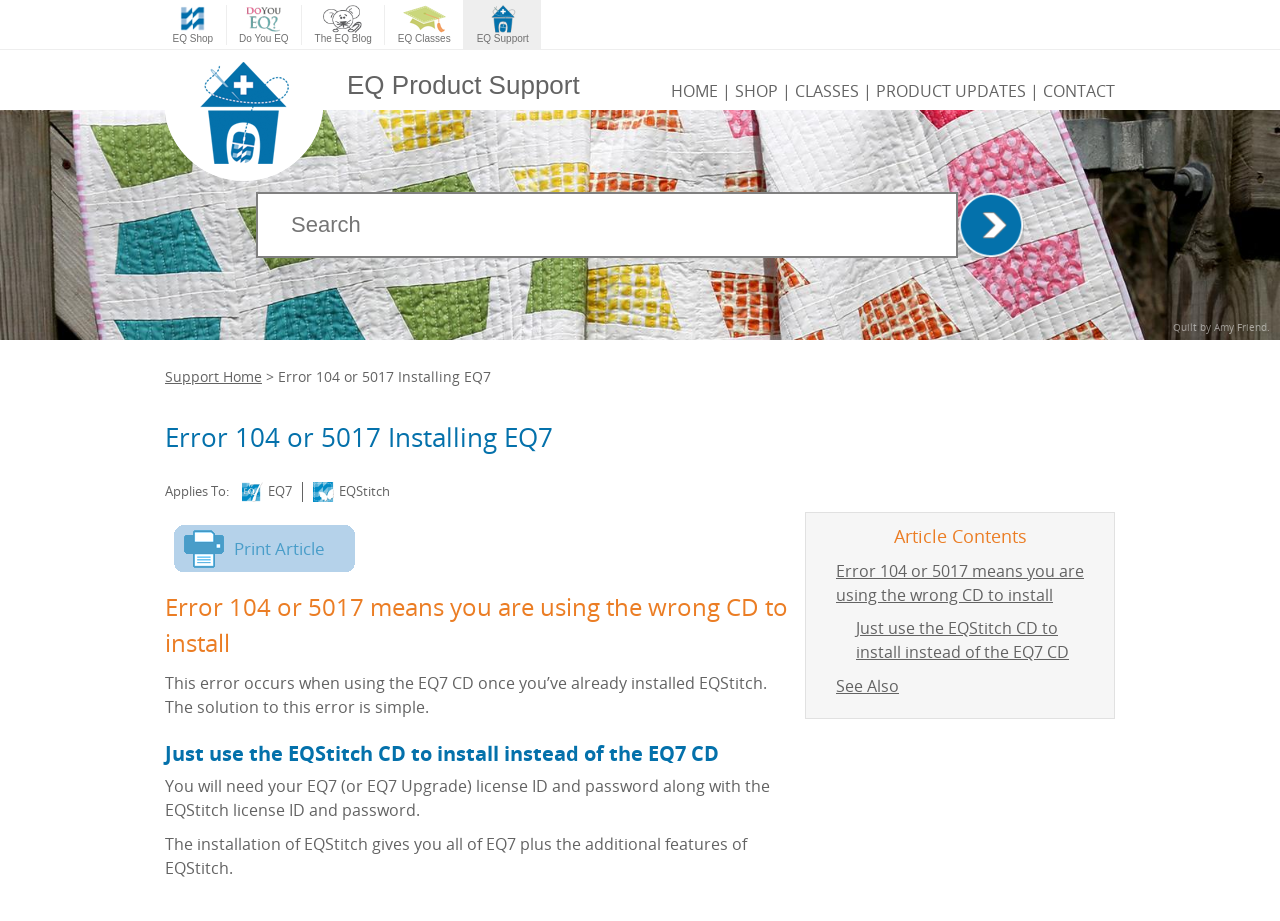Please answer the following question using a single word or phrase: 
What is the name of the product that has an error 104 or 5017?

EQ7